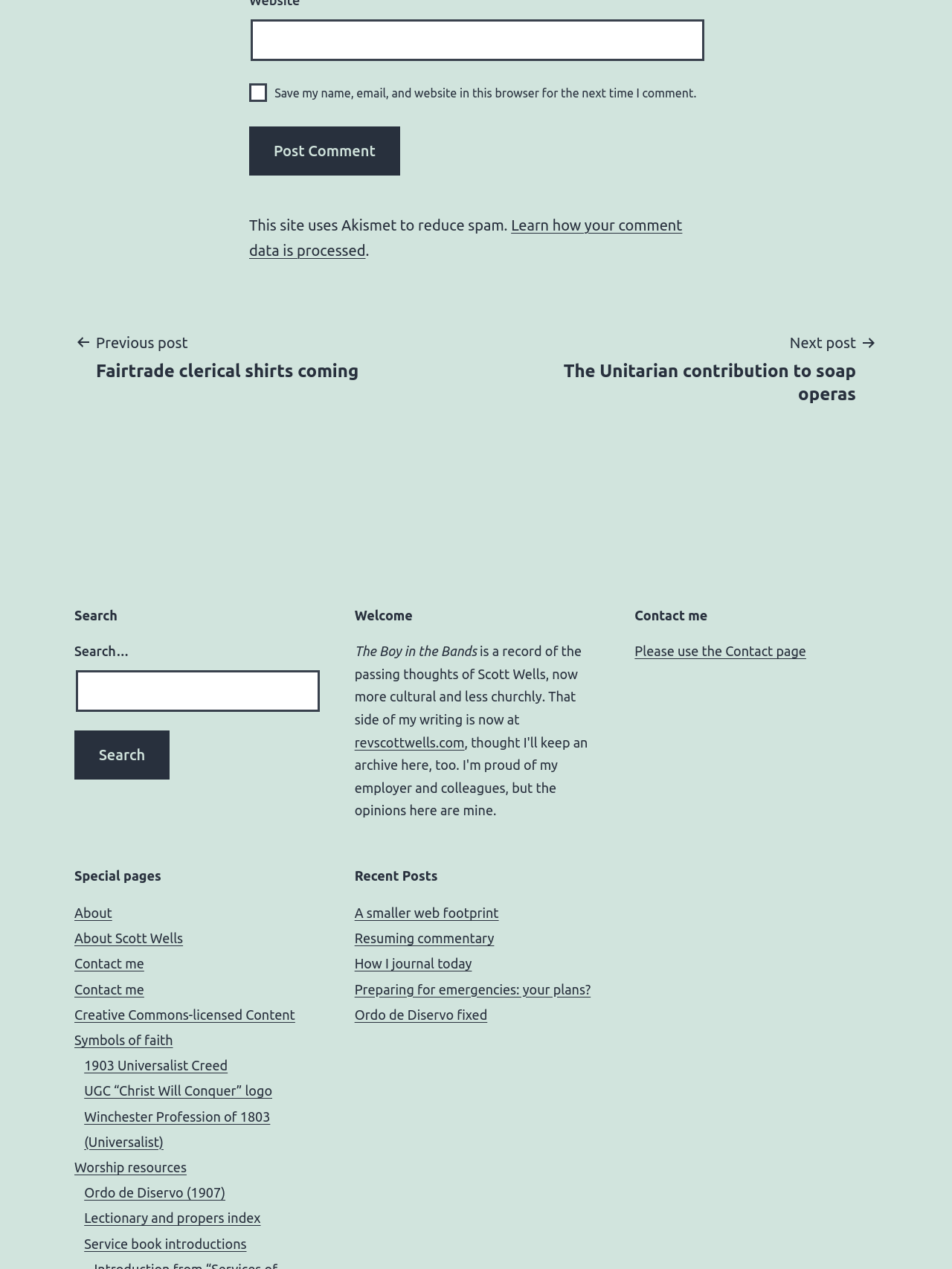Please identify the bounding box coordinates of the element's region that needs to be clicked to fulfill the following instruction: "Contact me". The bounding box coordinates should consist of four float numbers between 0 and 1, i.e., [left, top, right, bottom].

[0.667, 0.507, 0.847, 0.519]